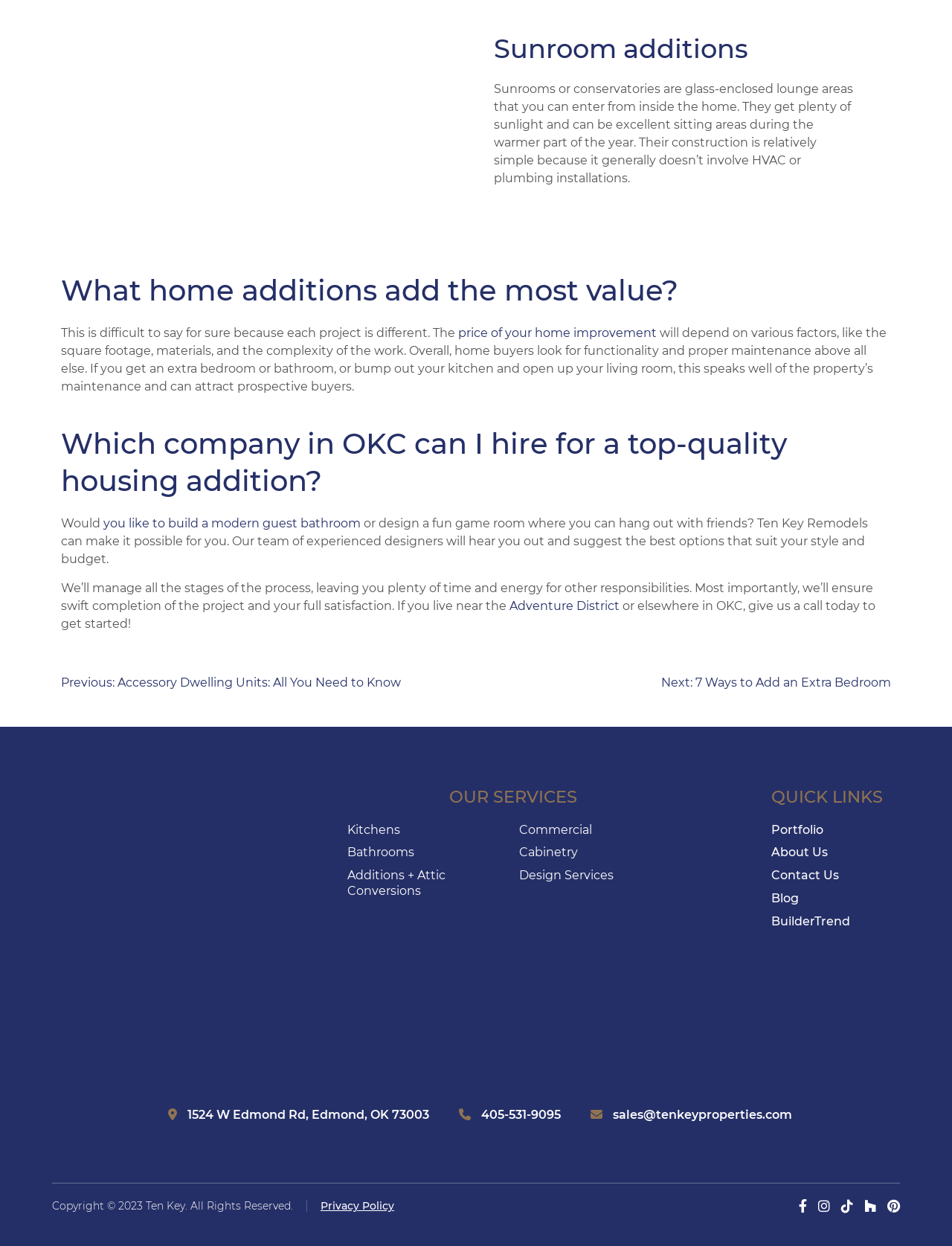Based on what you see in the screenshot, provide a thorough answer to this question: Which company is recommended for housing additions in OKC?

The webpage recommends Ten Key Remodels for housing additions in OKC, as stated in the StaticText element with ID 109, which mentions that their team of experienced designers can help with designing and building modern guest bathrooms or fun game rooms.